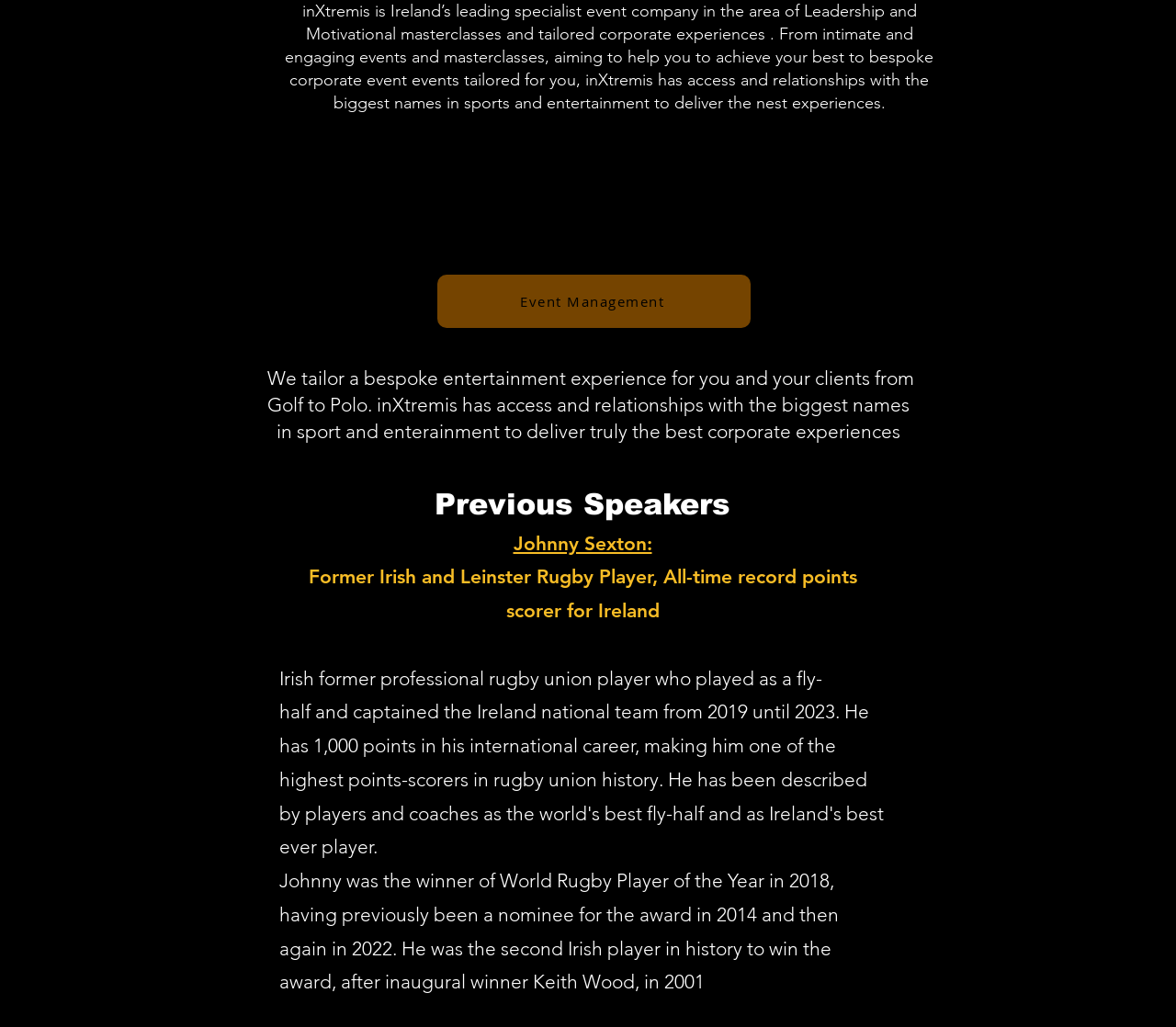What type of events does inXtremis offer?
Please interpret the details in the image and answer the question thoroughly.

From the static text element with ID 309, it can be inferred that inXtremis offers corporate experiences, including intimate and engaging events and masterclasses, as well as bespoke corporate event events tailored for clients.